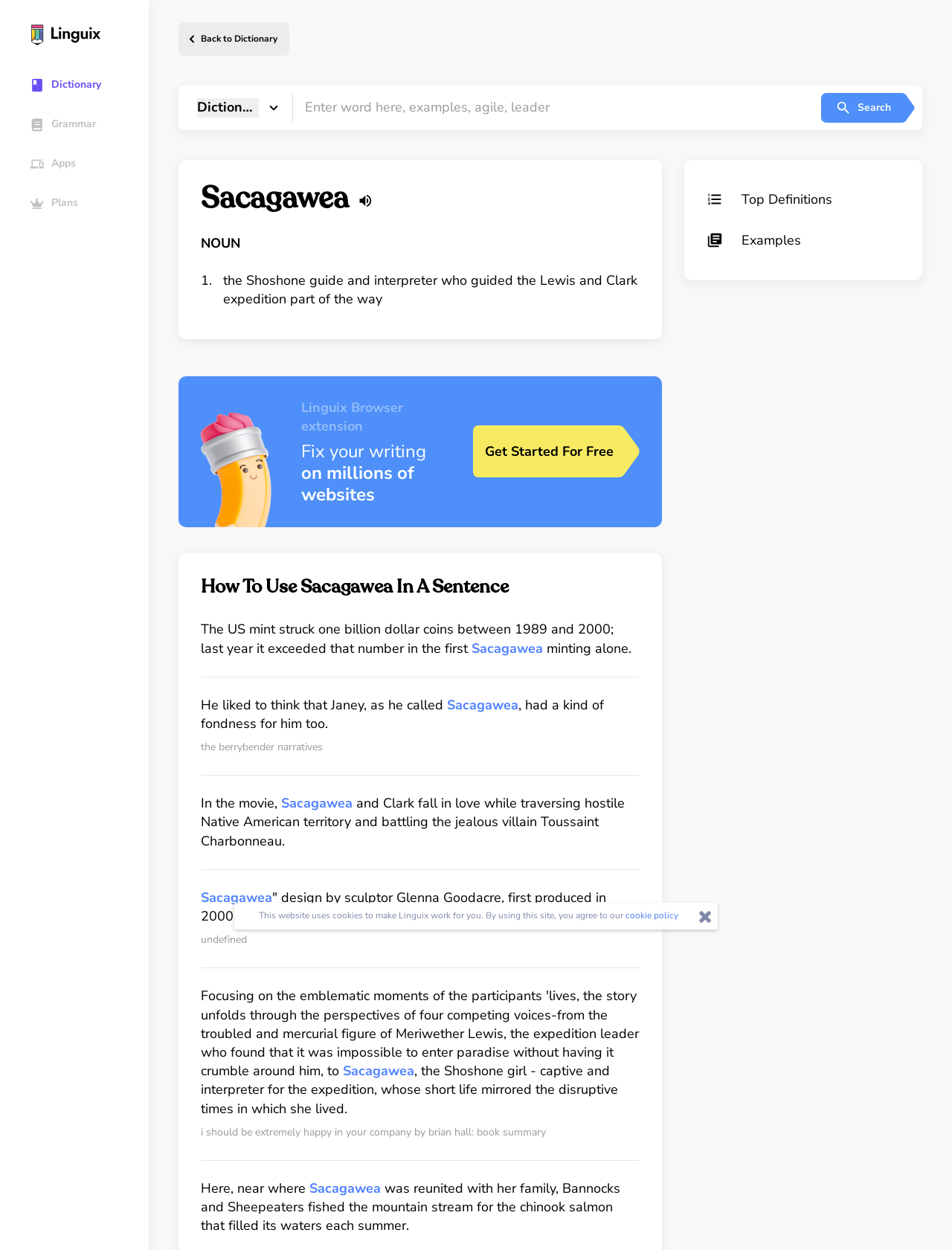Locate the UI element described by Search in the provided webpage screenshot. Return the bounding box coordinates in the format (top-left x, top-left y, bottom-right x, bottom-right y), ensuring all values are between 0 and 1.

[0.862, 0.074, 0.948, 0.098]